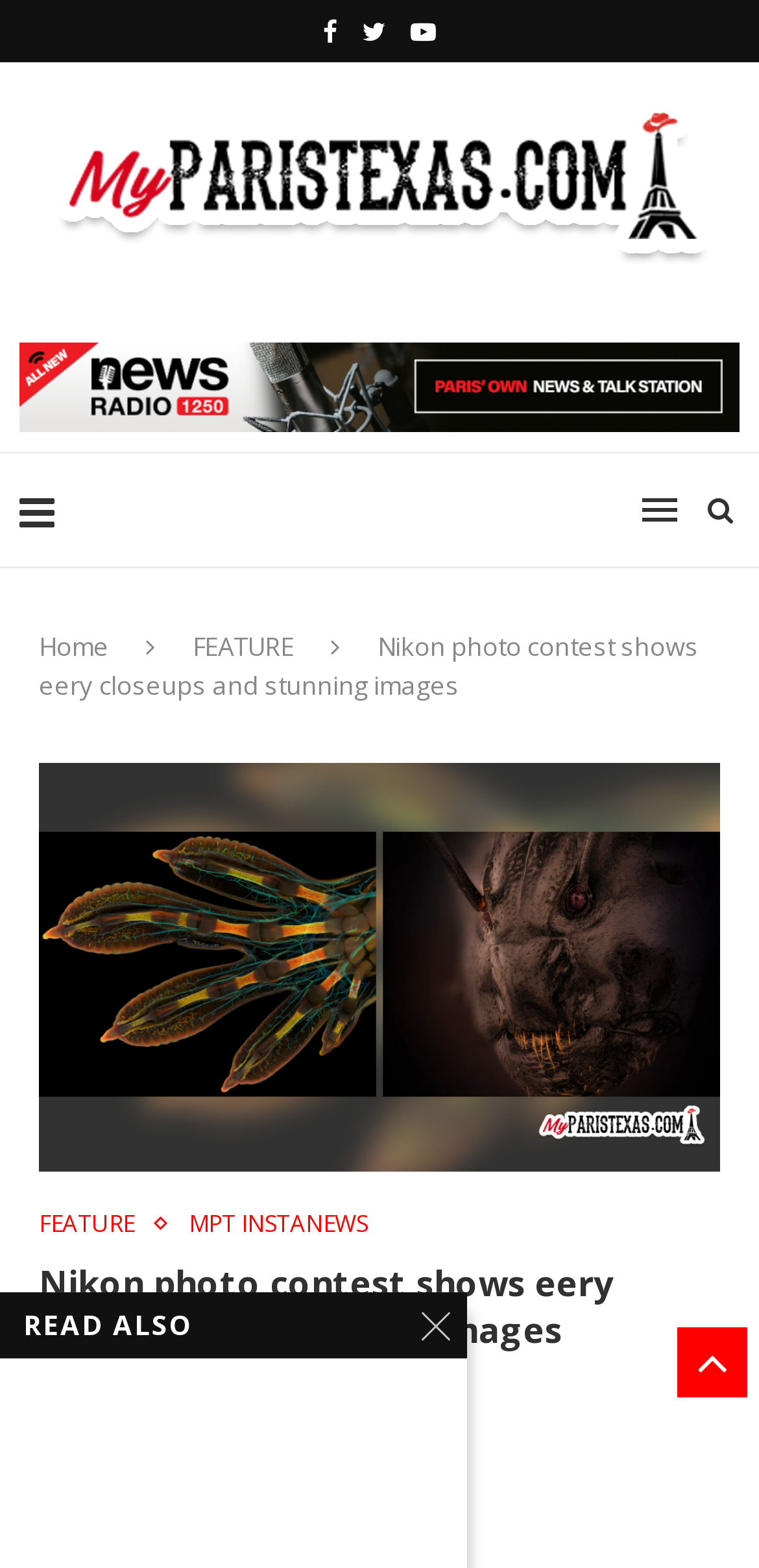Illustrate the webpage with a detailed description.

This webpage is about a Nikon photo contest, showcasing eerie close-ups and stunning images. At the top, there are three social media links, followed by a layout table containing a link to "MyParisTexas" with an accompanying image, and another link to "Banner" with its corresponding image. 

Below these, there is a layout table with a link to an unspecified page and another link with no text. On the left side, there are links to "Home" and "FEATURE". The main title of the webpage, "Nikon photo contest shows eery closeups and stunning images", is displayed prominently. 

Underneath the title, there is a link to the same webpage, followed by links to "FEATURE" and "MPT INSTANEWS". The main content of the webpage is headed by "Nikon photo contest shows eery closeups and stunning images", and includes the author's name, "MyParisTexas", and the date "October 21, 2022". There is also a note indicating that there are "0 comments" on the article. 

On the right side, there is a heading "READ ALSO X" with a link to an unspecified page labeled "X".